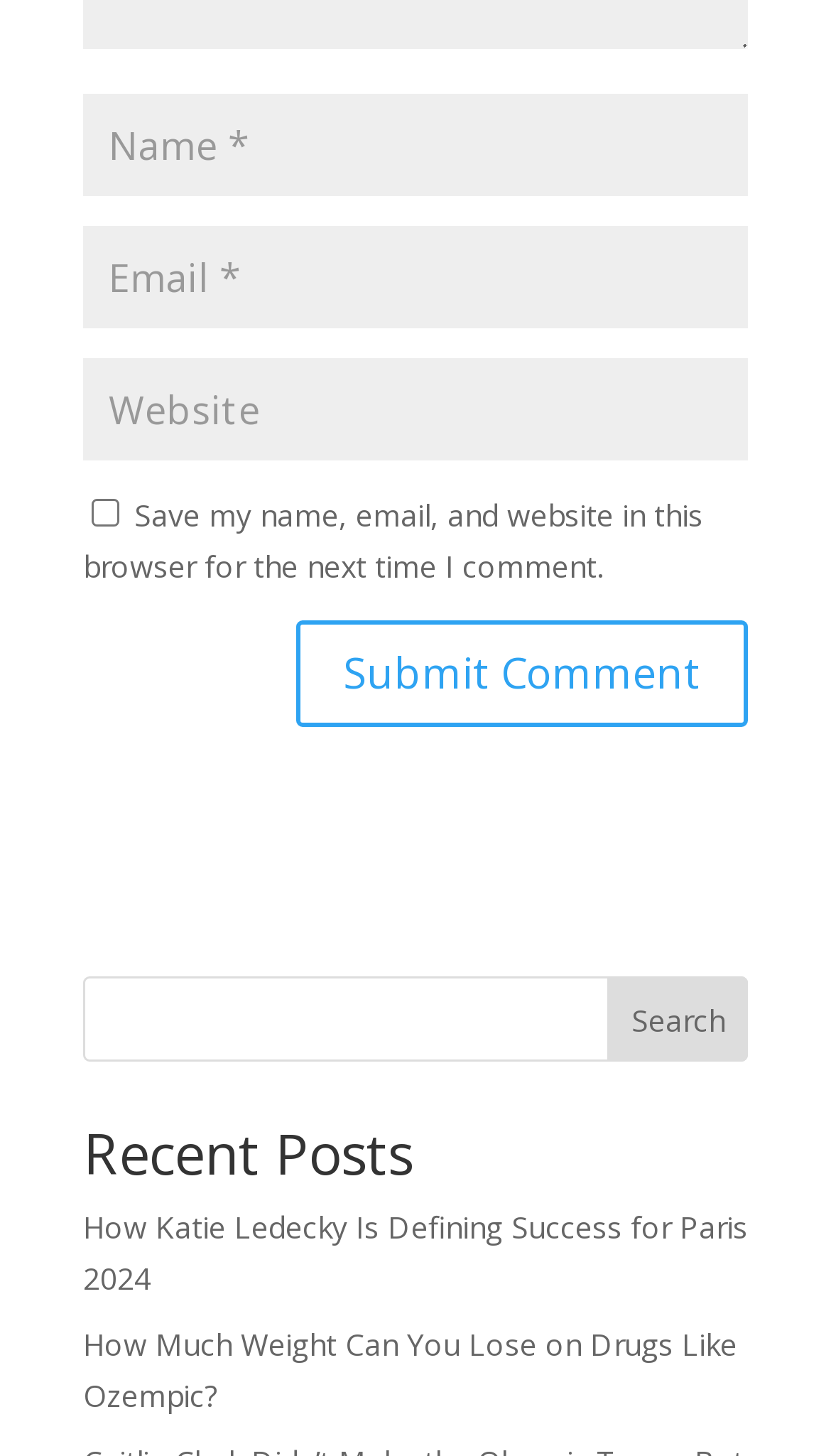Please reply to the following question with a single word or a short phrase:
What is the purpose of the checkbox?

Save comment info